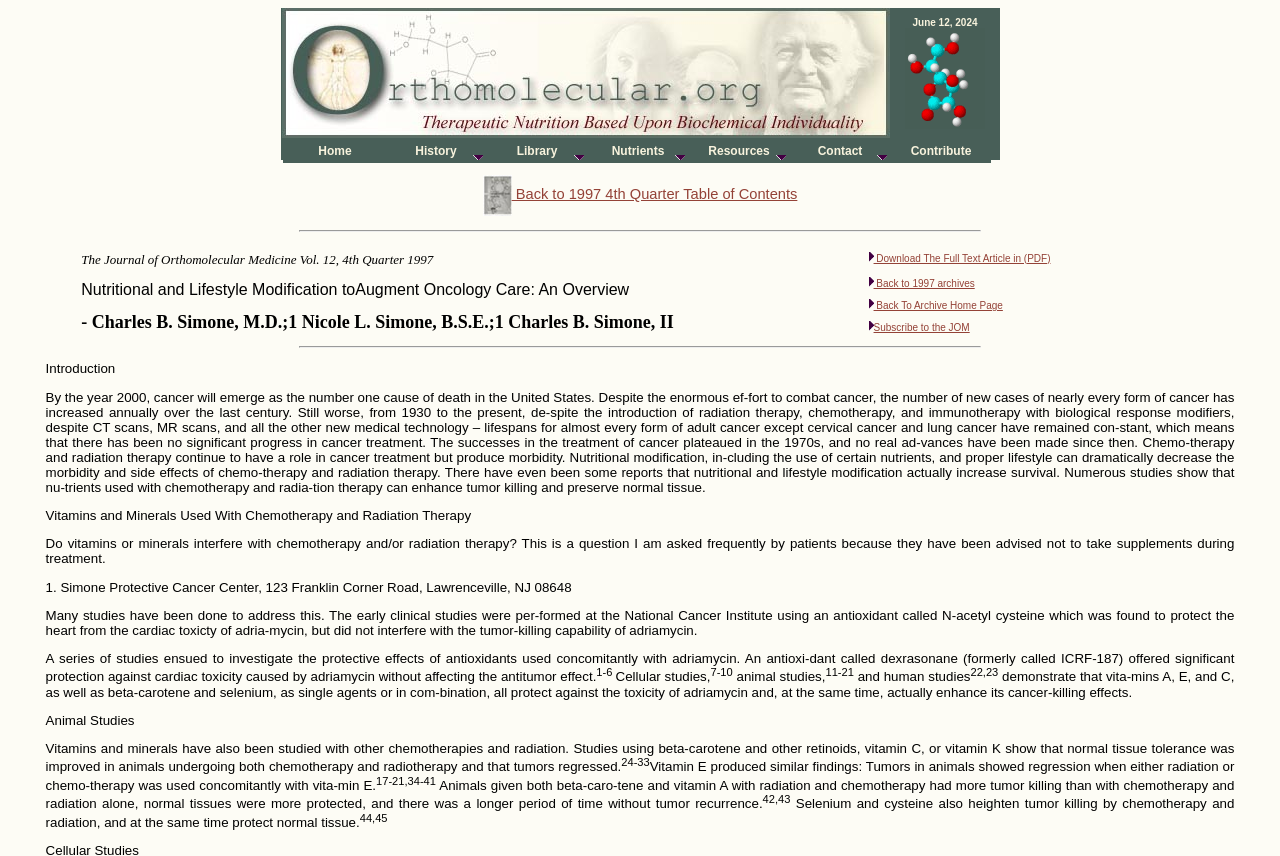Provide the bounding box coordinates of the UI element that matches the description: "Back To Archive Home Page".

[0.679, 0.35, 0.783, 0.363]